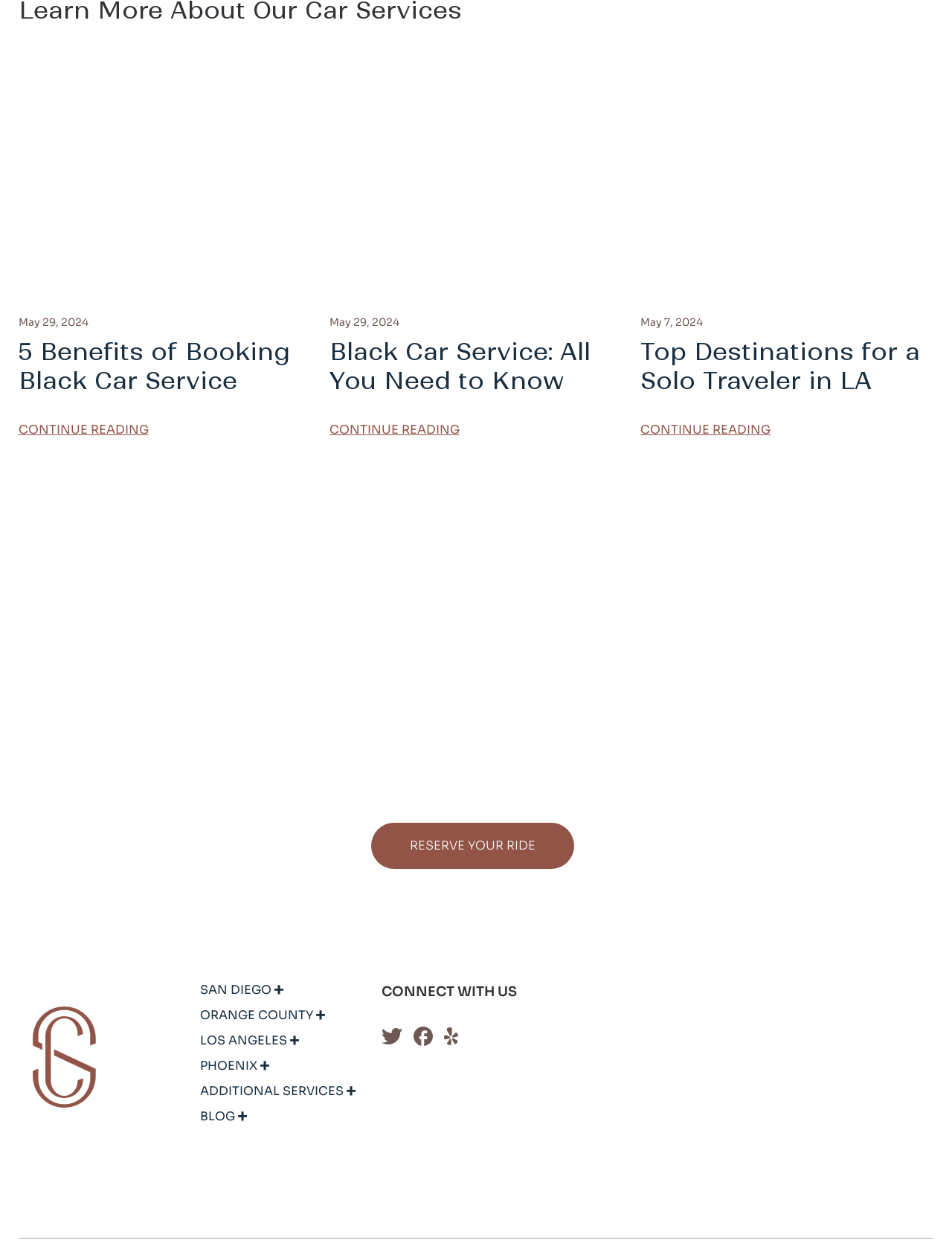What cities are served by this car service?
Please elaborate on the answer to the question with detailed information.

The webpage has links to 'SAN DIEGO', 'ORANGE COUNTY', 'LOS ANGELES', and 'PHOENIX' with corresponding images, suggesting that these cities are served by this car service.